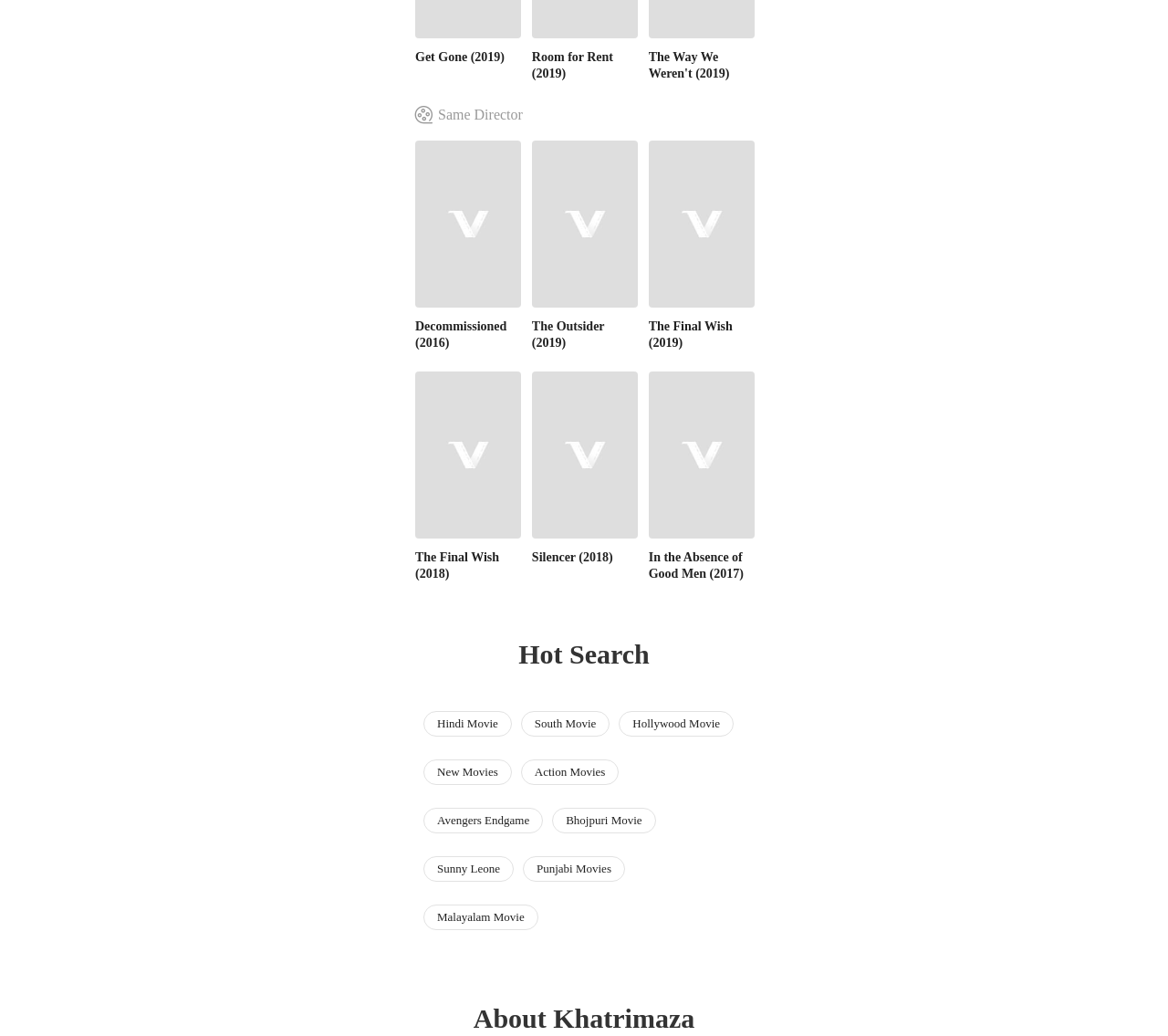Determine the bounding box coordinates for the clickable element required to fulfill the instruction: "Check out the movie Silencer (2018)". Provide the coordinates as four float numbers between 0 and 1, i.e., [left, top, right, bottom].

[0.455, 0.359, 0.546, 0.56]